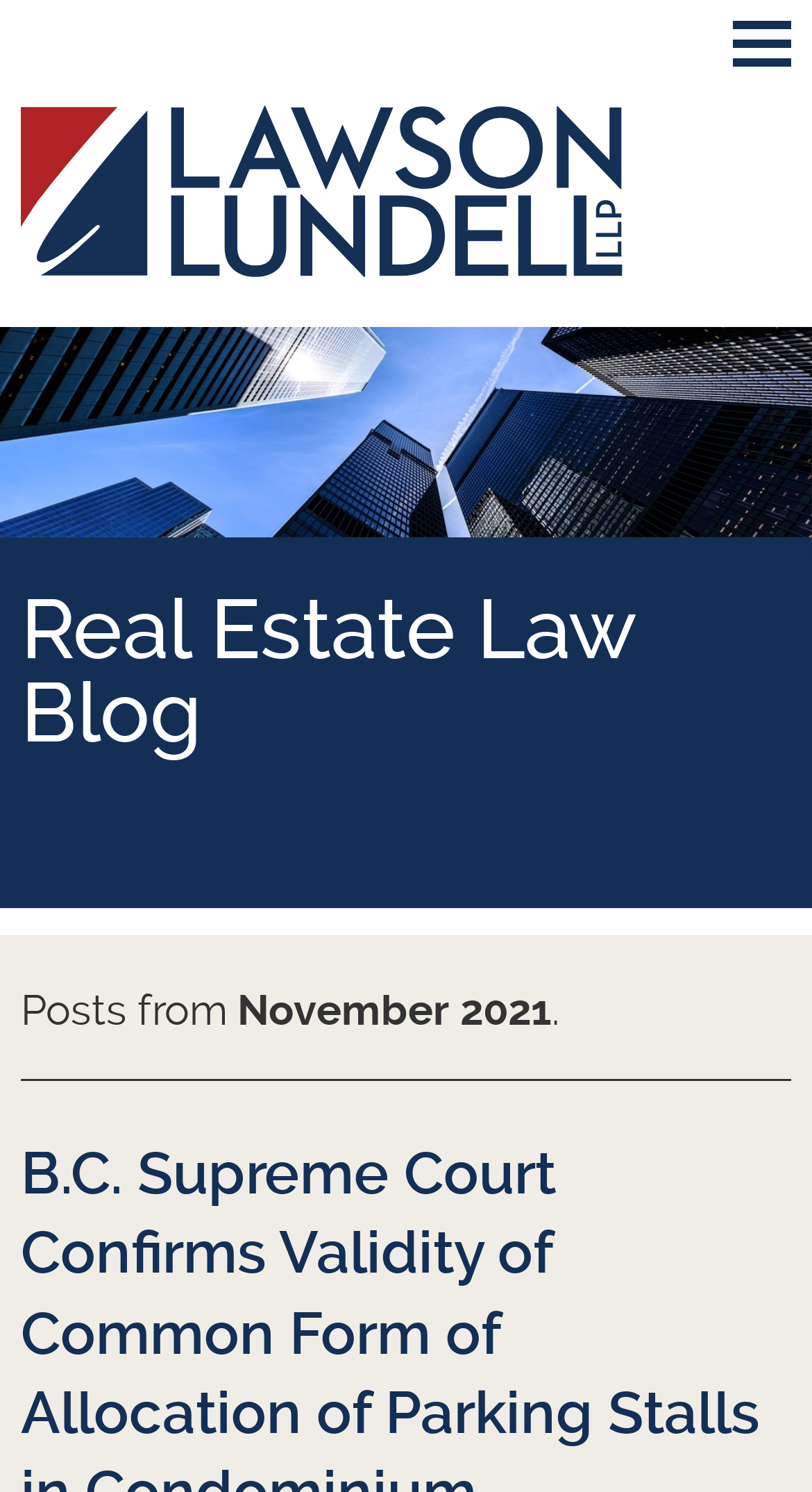What is the name of the law firm?
Using the details from the image, give an elaborate explanation to answer the question.

I found the answer by looking at the top-left corner of the webpage, where there is a link with an image that says 'Lawson Lundell'. This suggests that the law firm's name is Lawson Lundell.